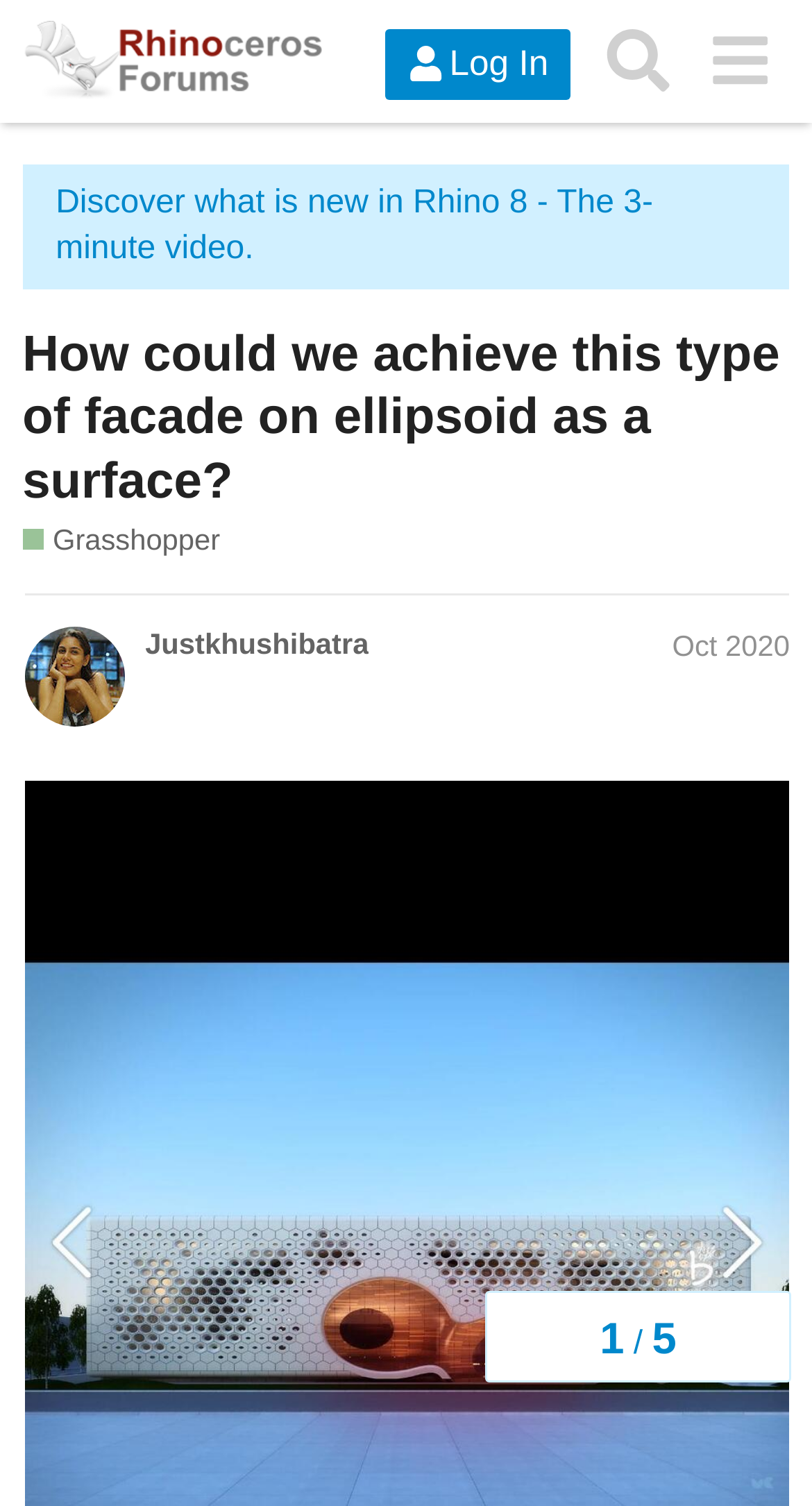What is the name of the forum?
Observe the image and answer the question with a one-word or short phrase response.

McNeel Forum